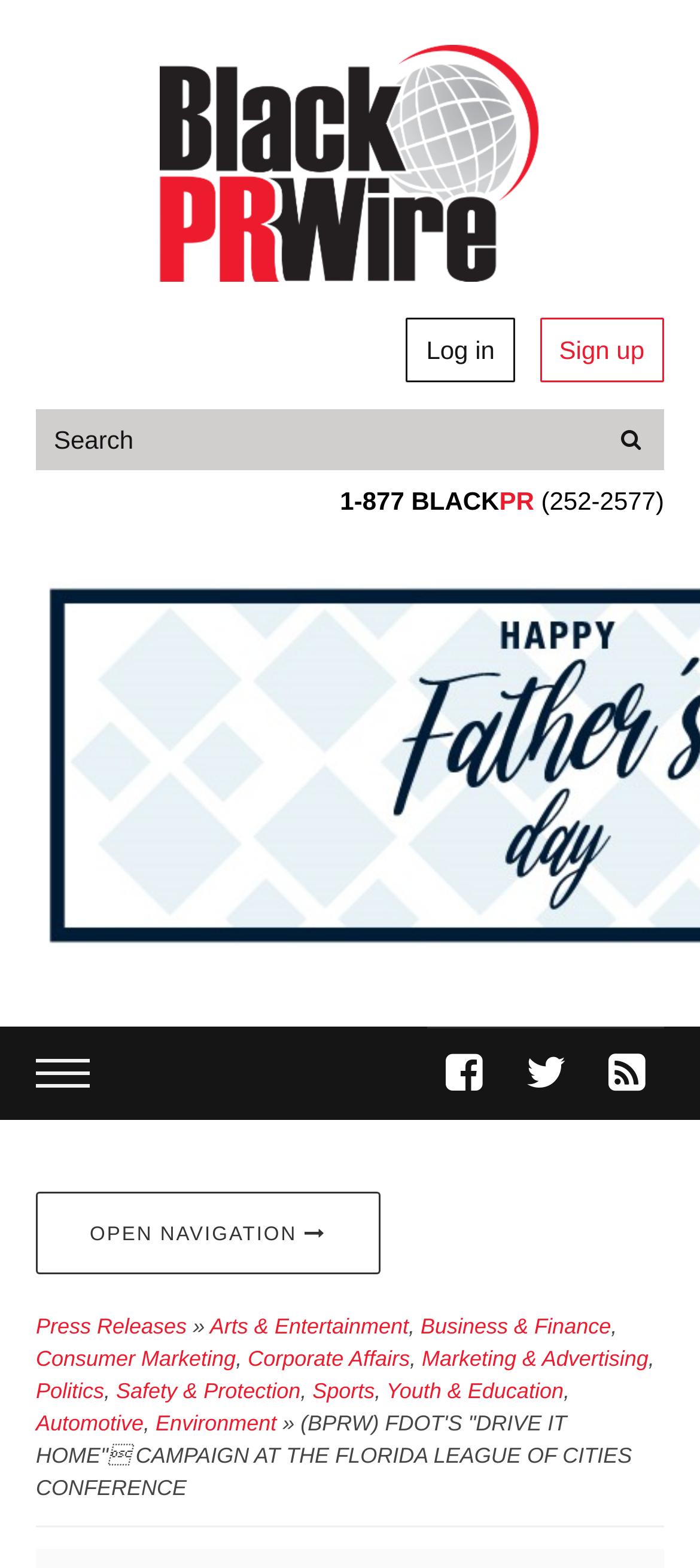Identify the bounding box coordinates of the section to be clicked to complete the task described by the following instruction: "search for something". The coordinates should be four float numbers between 0 and 1, formatted as [left, top, right, bottom].

[0.856, 0.261, 0.949, 0.3]